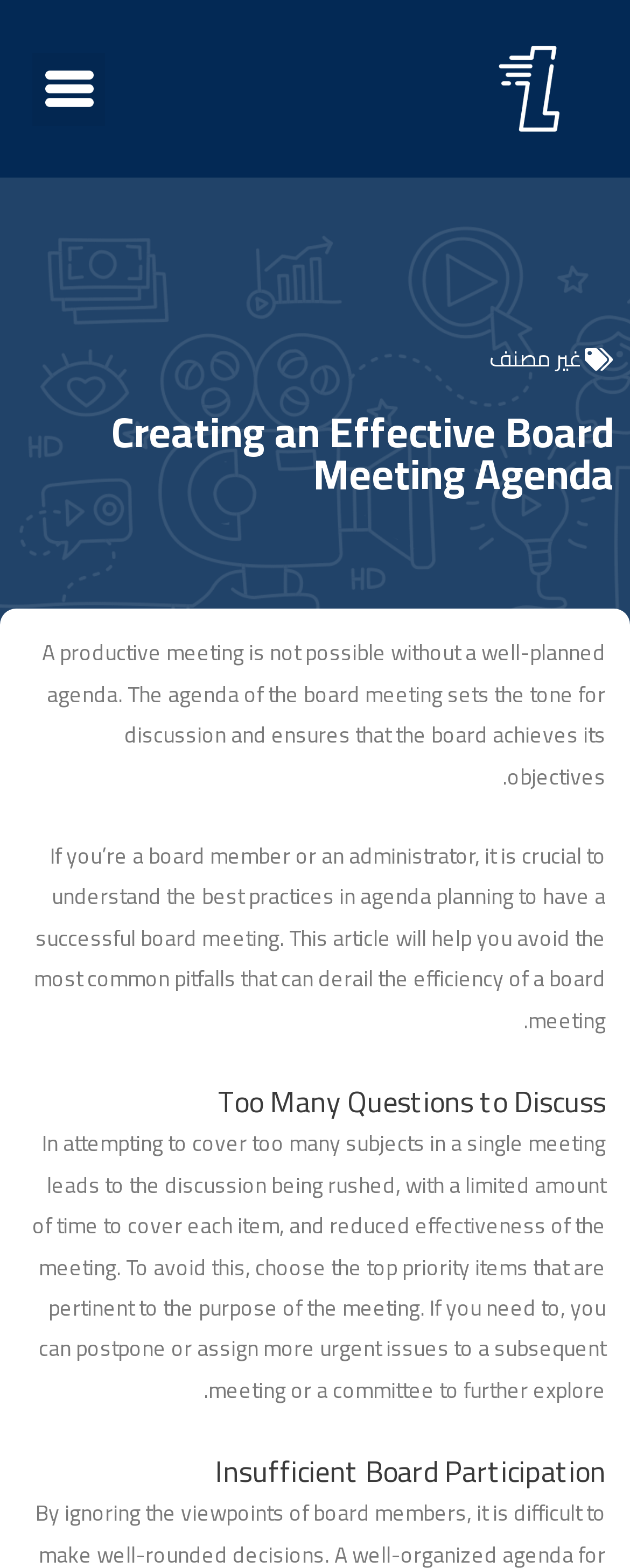Examine the screenshot and answer the question in as much detail as possible: What happens when too many subjects are covered in a single meeting?

The webpage states that attempting to cover too many subjects in a single meeting leads to the discussion being rushed, with a limited amount of time to cover each item, and reduced effectiveness of the meeting.